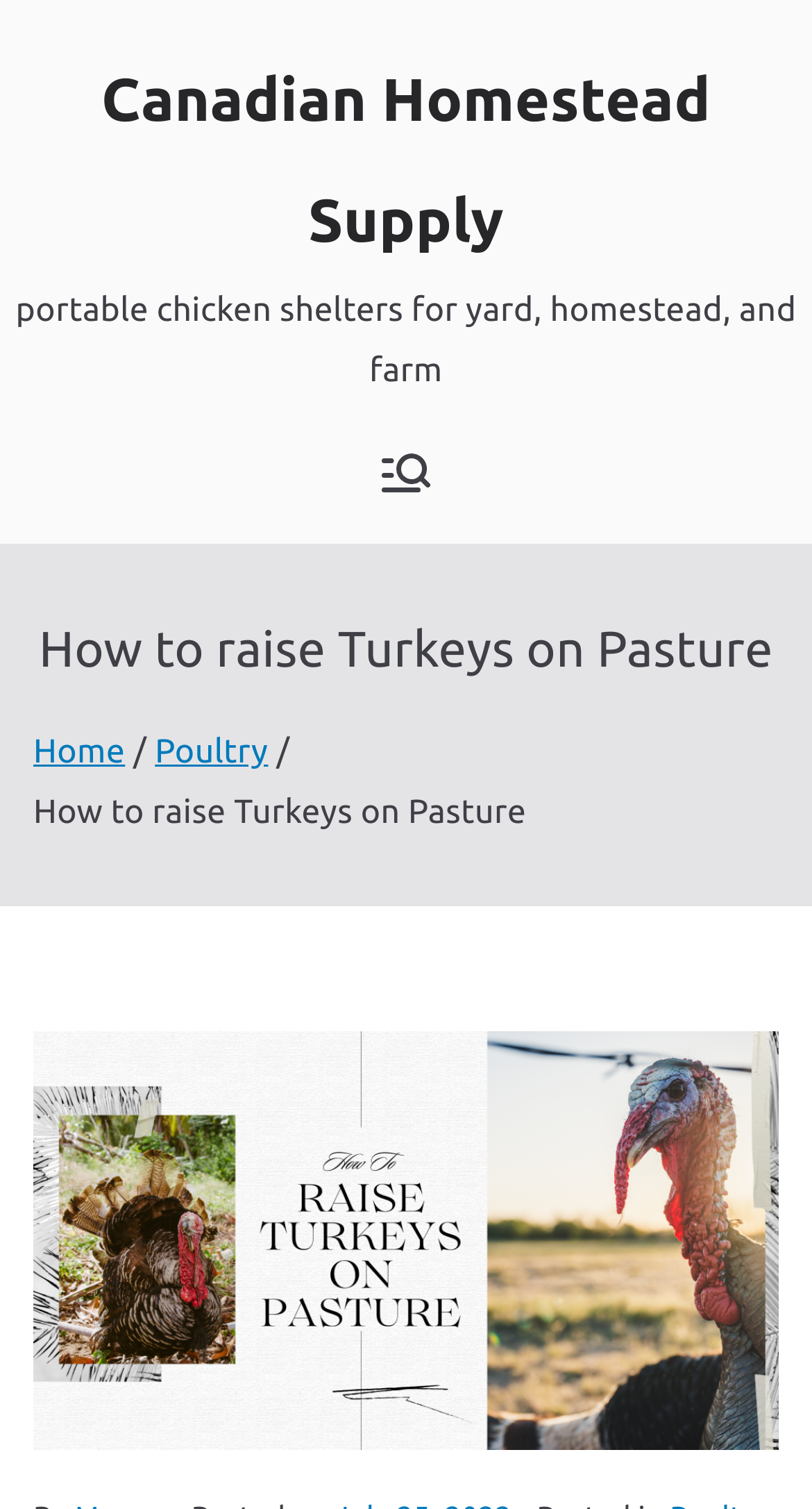Please predict the bounding box coordinates (top-left x, top-left y, bottom-right x, bottom-right y) for the UI element in the screenshot that fits the description: Poultry

[0.191, 0.486, 0.33, 0.511]